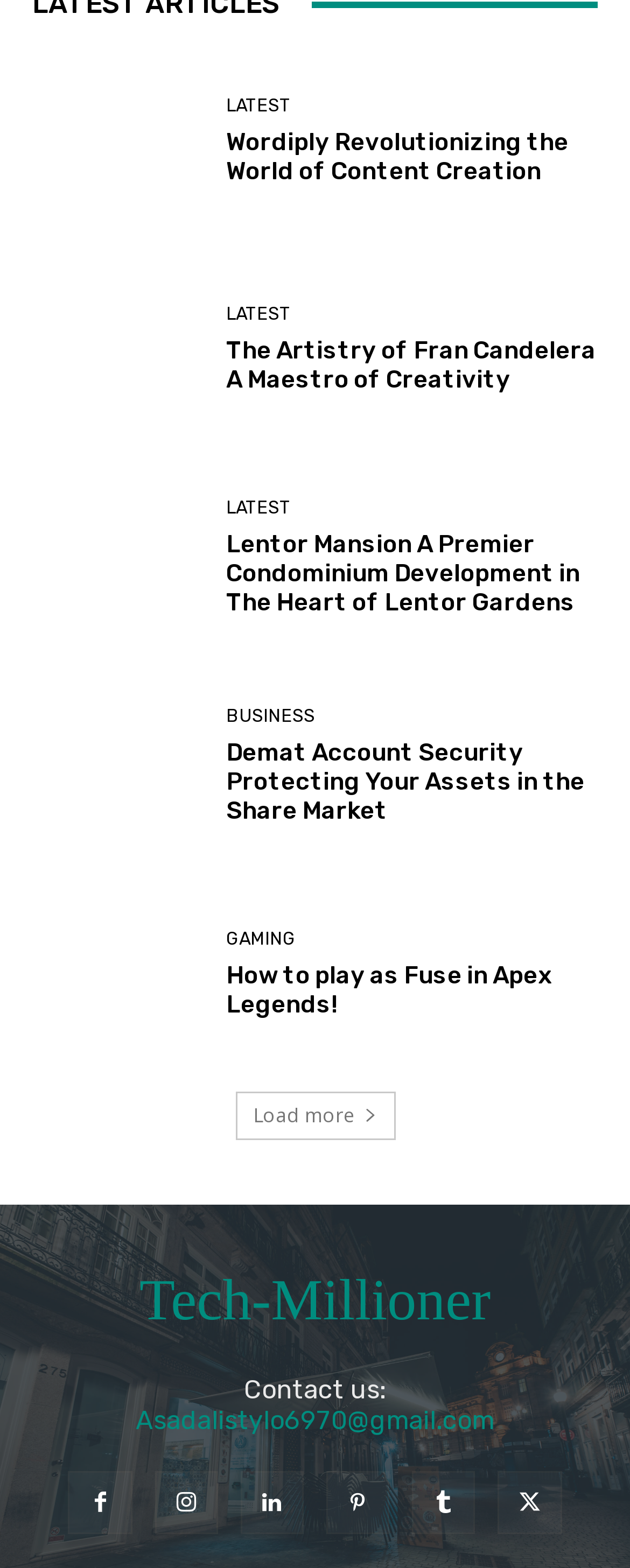Answer the question briefly using a single word or phrase: 
What is the title of the first article?

Wordiply Revolutionizing the World of Content Creation